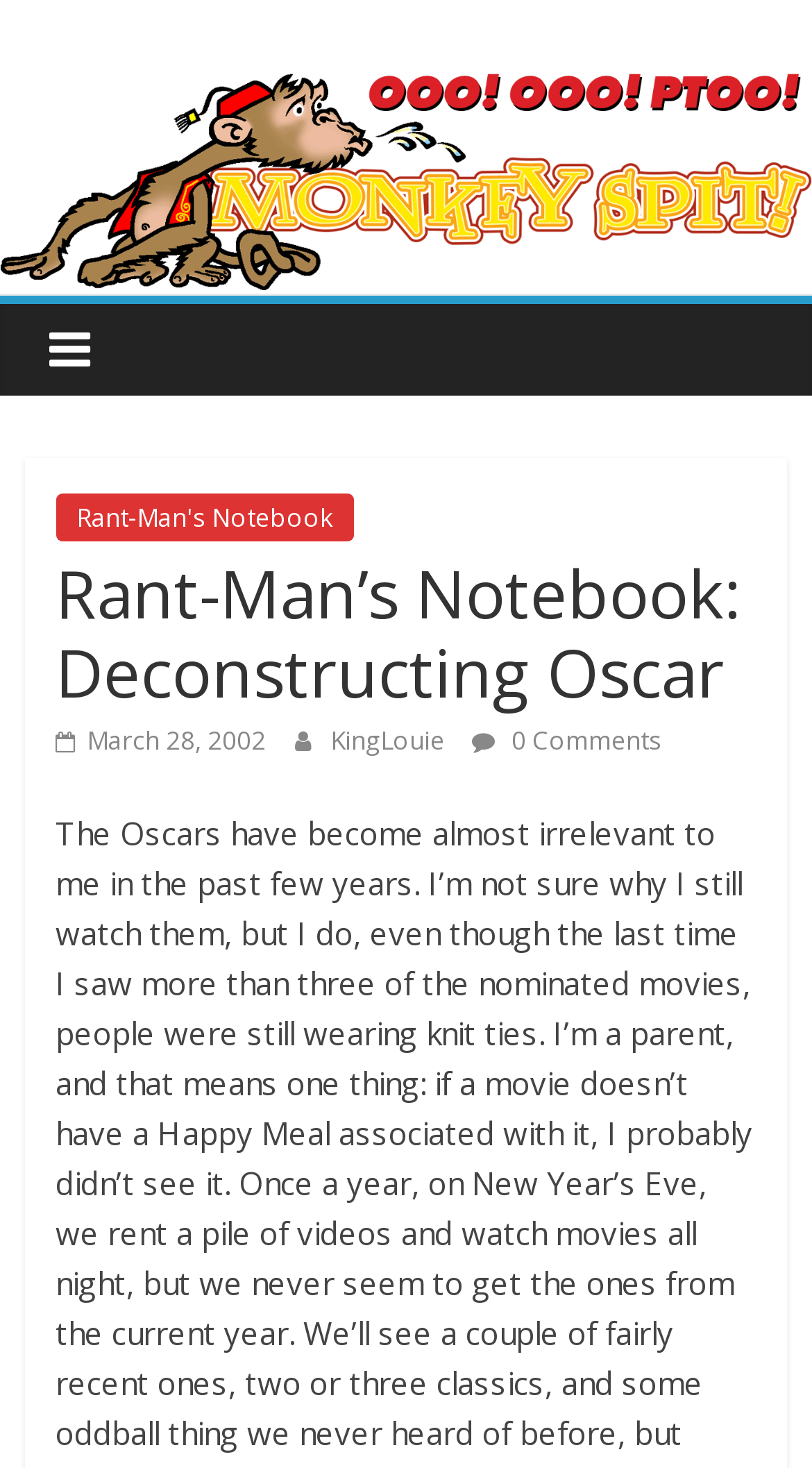What is the title of the subheading?
Answer the question with a single word or phrase, referring to the image.

Monkey Spit!